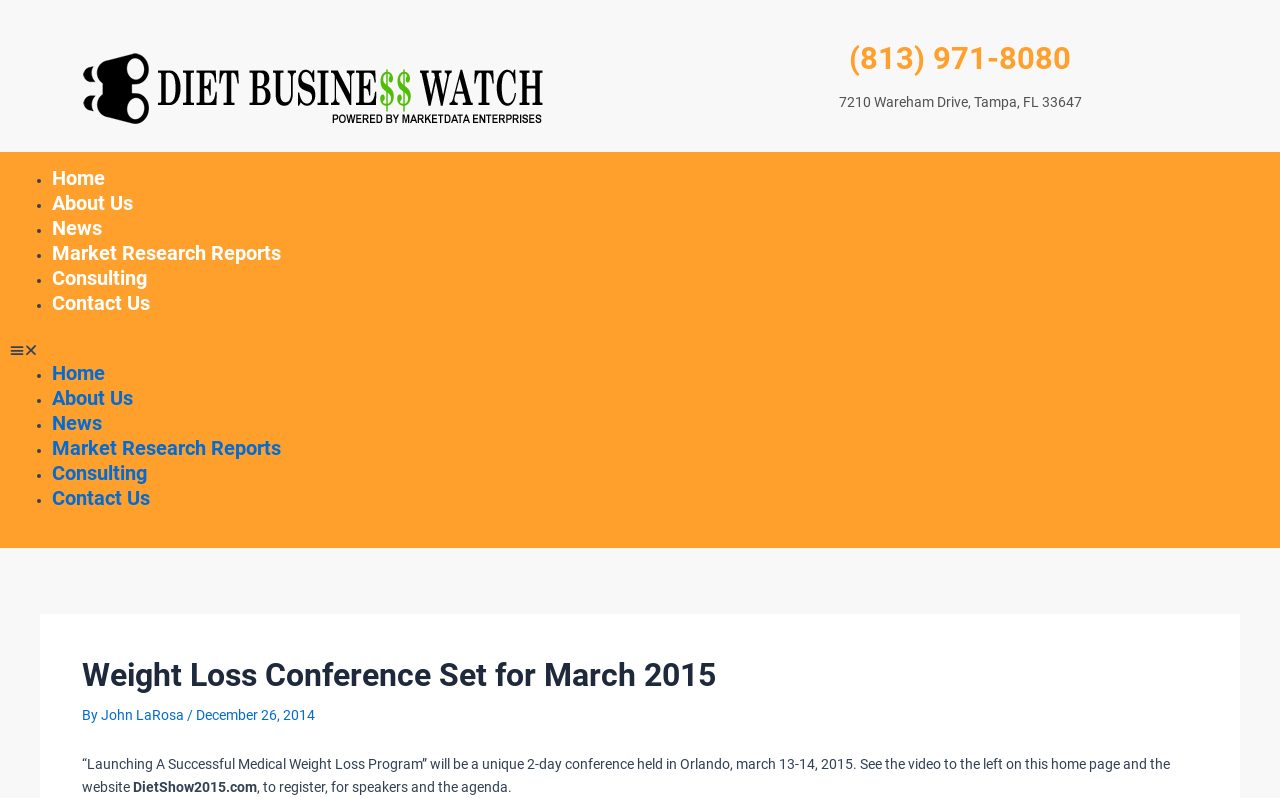Specify the bounding box coordinates of the element's area that should be clicked to execute the given instruction: "Visit the 'DietShow2015.com' website". The coordinates should be four float numbers between 0 and 1, i.e., [left, top, right, bottom].

[0.104, 0.976, 0.201, 0.996]